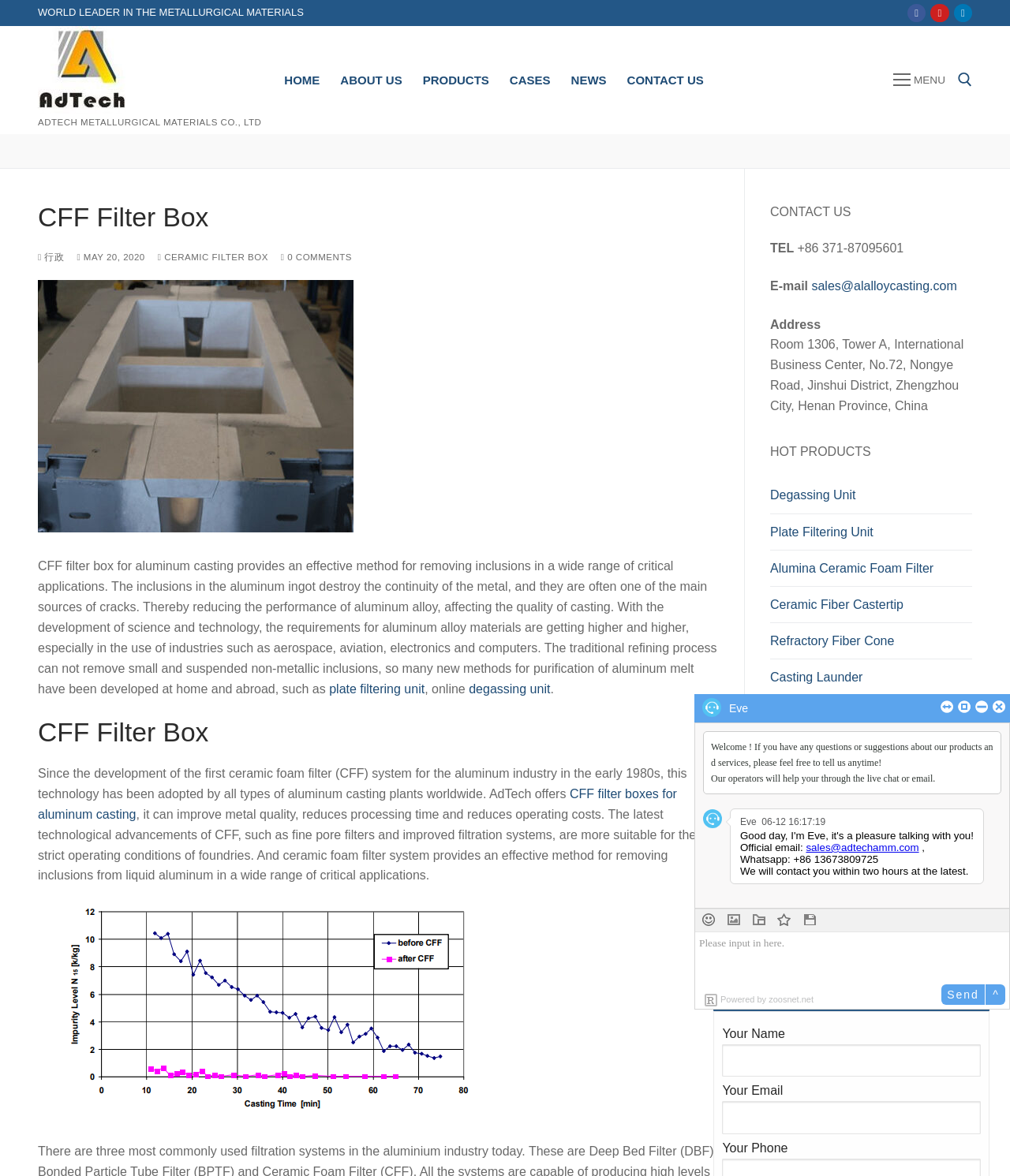Please answer the following question as detailed as possible based on the image: 
What is the heading above the 'TEL' and 'E-mail' information?

I found the heading above the 'TEL' and 'E-mail' information by looking at the contact information section of the webpage. The heading 'CONTACT US' is located above the 'TEL' and 'E-mail' information, indicating that it is the heading for this section.